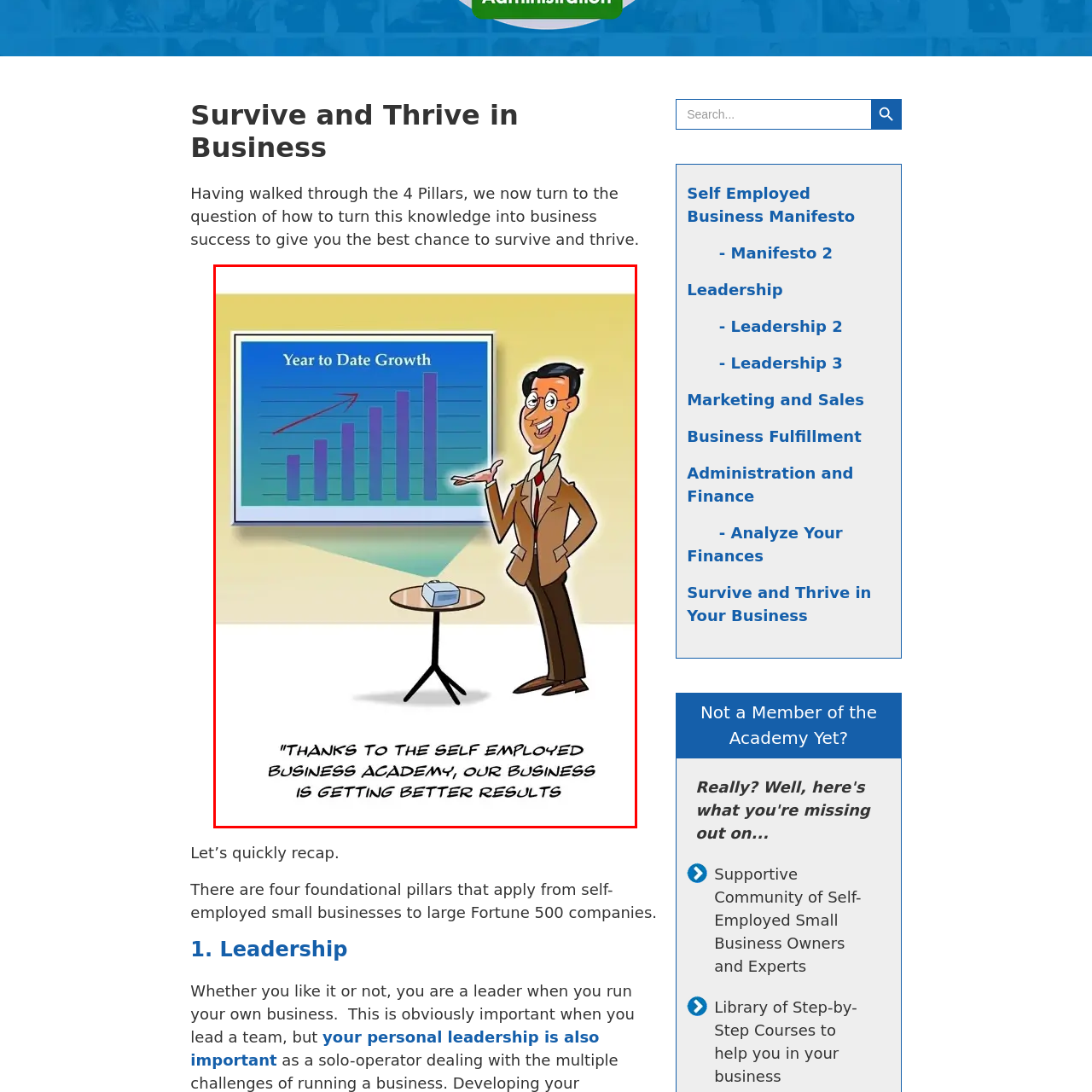What is the trend shown in the graph?
Analyze the image highlighted by the red bounding box and give a detailed response to the question using the information from the image.

The graph labeled 'Year to Date Growth' in the image depicts a positive upward trend, indicating an increase in business performance over time.